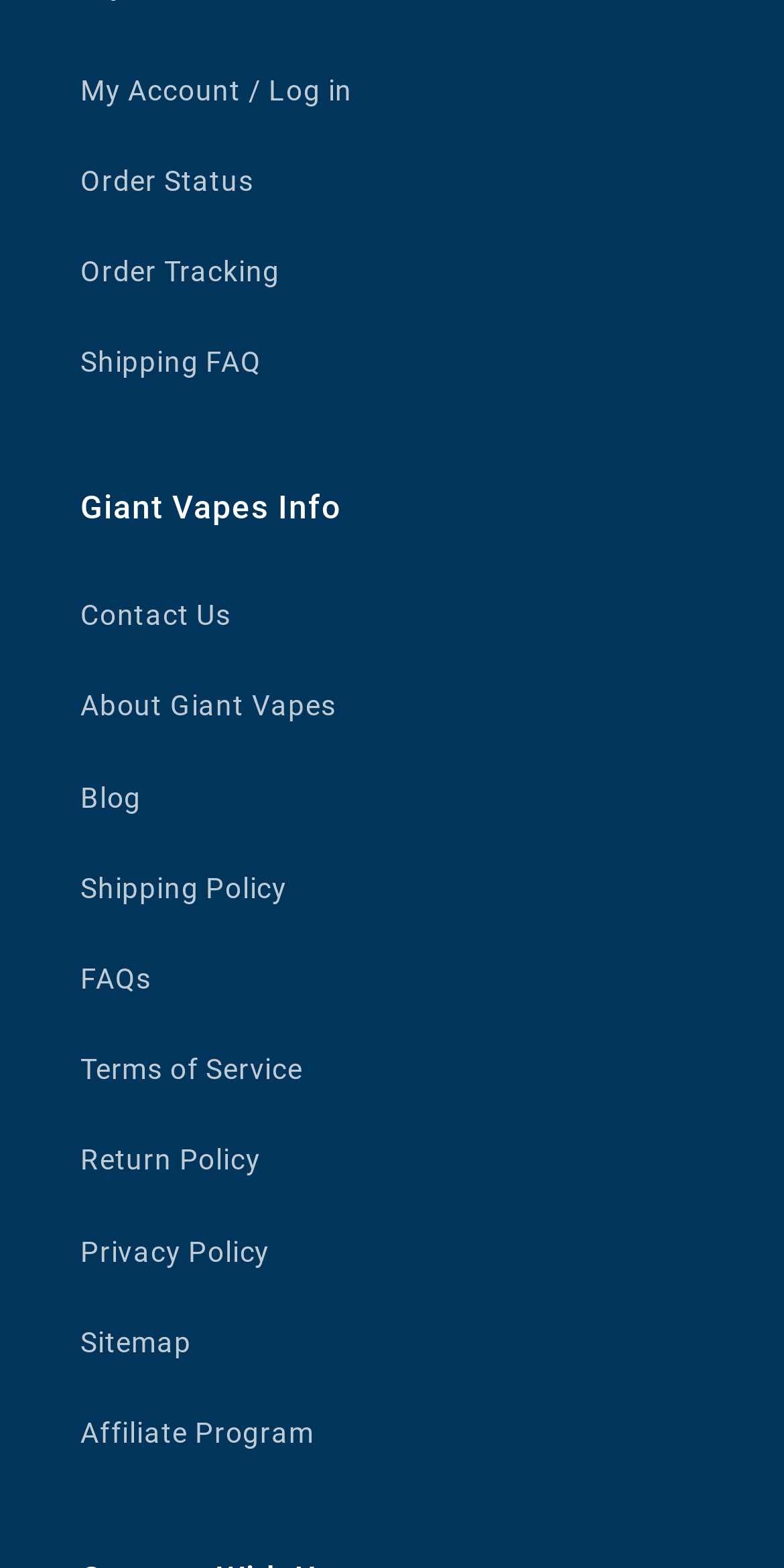Please locate the bounding box coordinates for the element that should be clicked to achieve the following instruction: "track my order". Ensure the coordinates are given as four float numbers between 0 and 1, i.e., [left, top, right, bottom].

[0.103, 0.145, 0.897, 0.203]